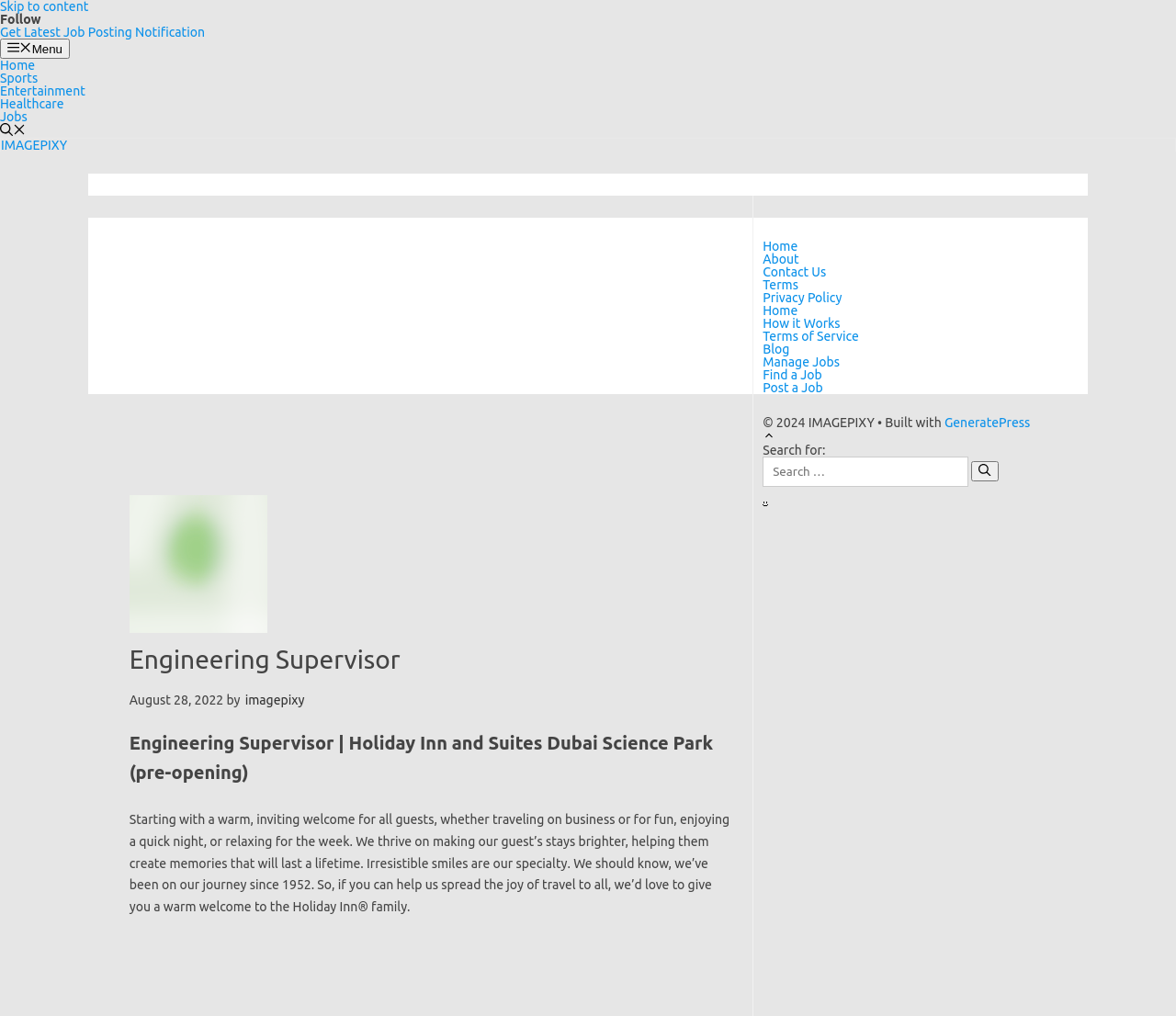What is the purpose of the button with the text 'Menu'? Using the information from the screenshot, answer with a single word or phrase.

To open the primary menu